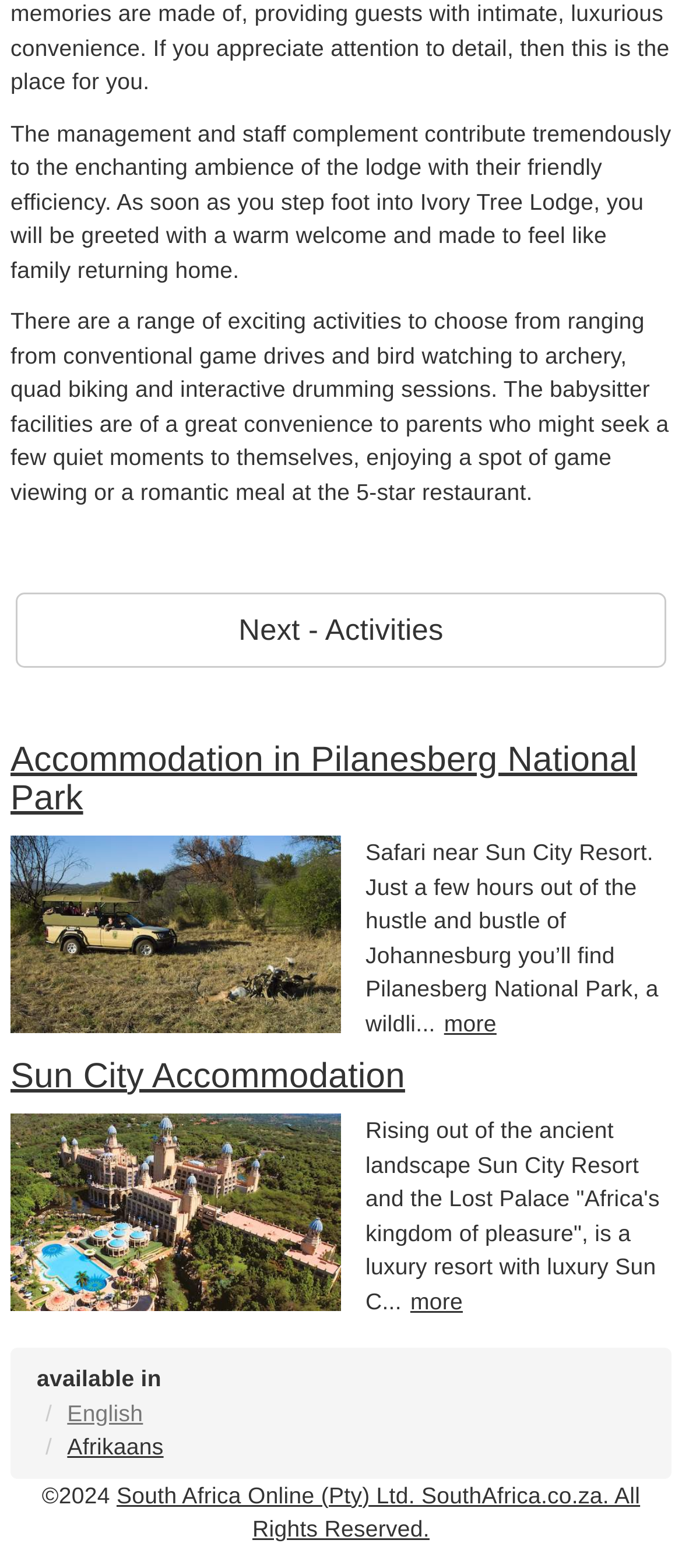Locate the UI element described by Accommodation in Pilanesberg National Park in the provided webpage screenshot. Return the bounding box coordinates in the format (top-left x, top-left y, bottom-right x, bottom-right y), ensuring all values are between 0 and 1.

[0.015, 0.473, 0.934, 0.522]